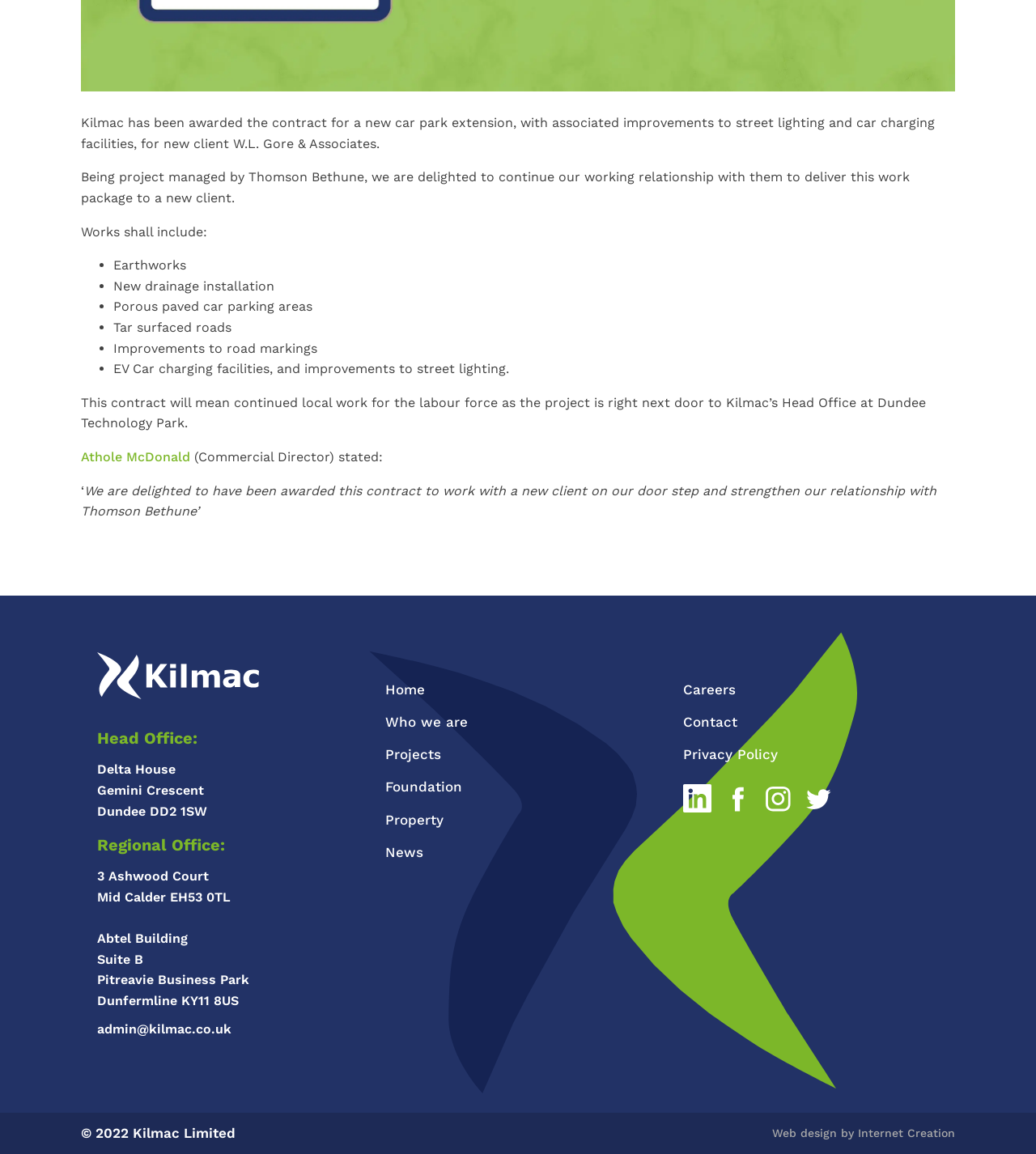Please indicate the bounding box coordinates for the clickable area to complete the following task: "Visit 'Home' page". The coordinates should be specified as four float numbers between 0 and 1, i.e., [left, top, right, bottom].

[0.372, 0.588, 0.41, 0.607]